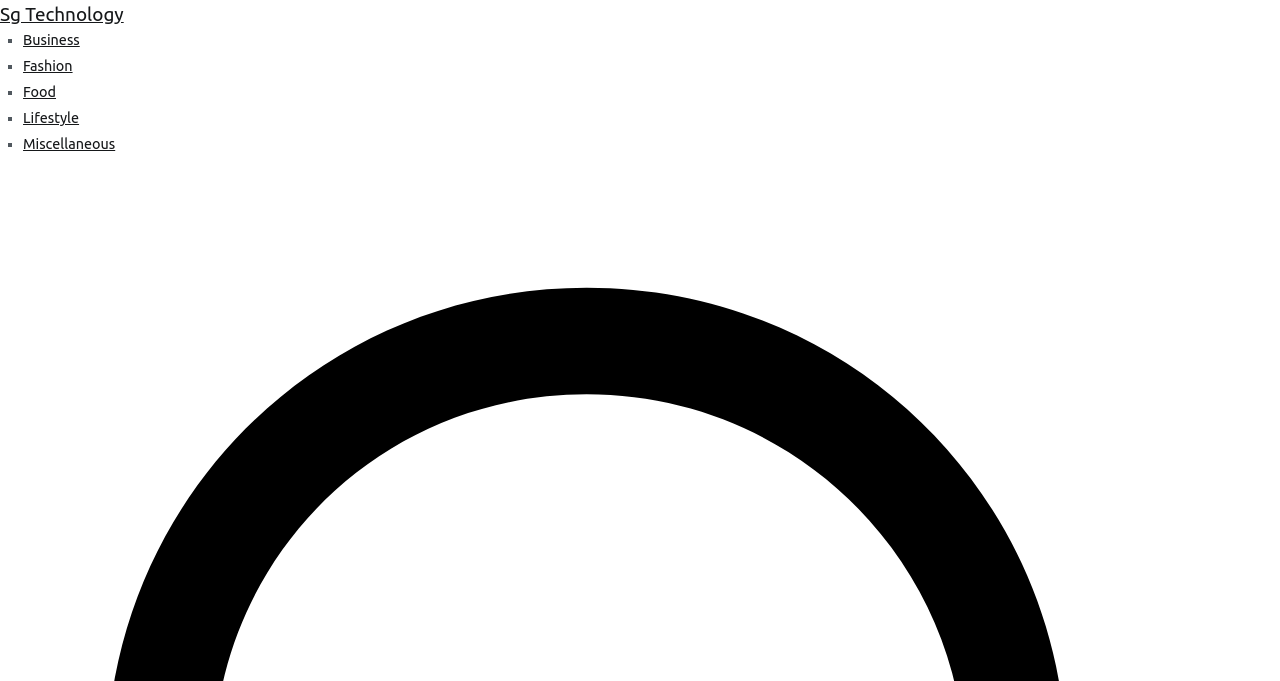Provide a single word or phrase answer to the question: 
What is the first category listed?

Business